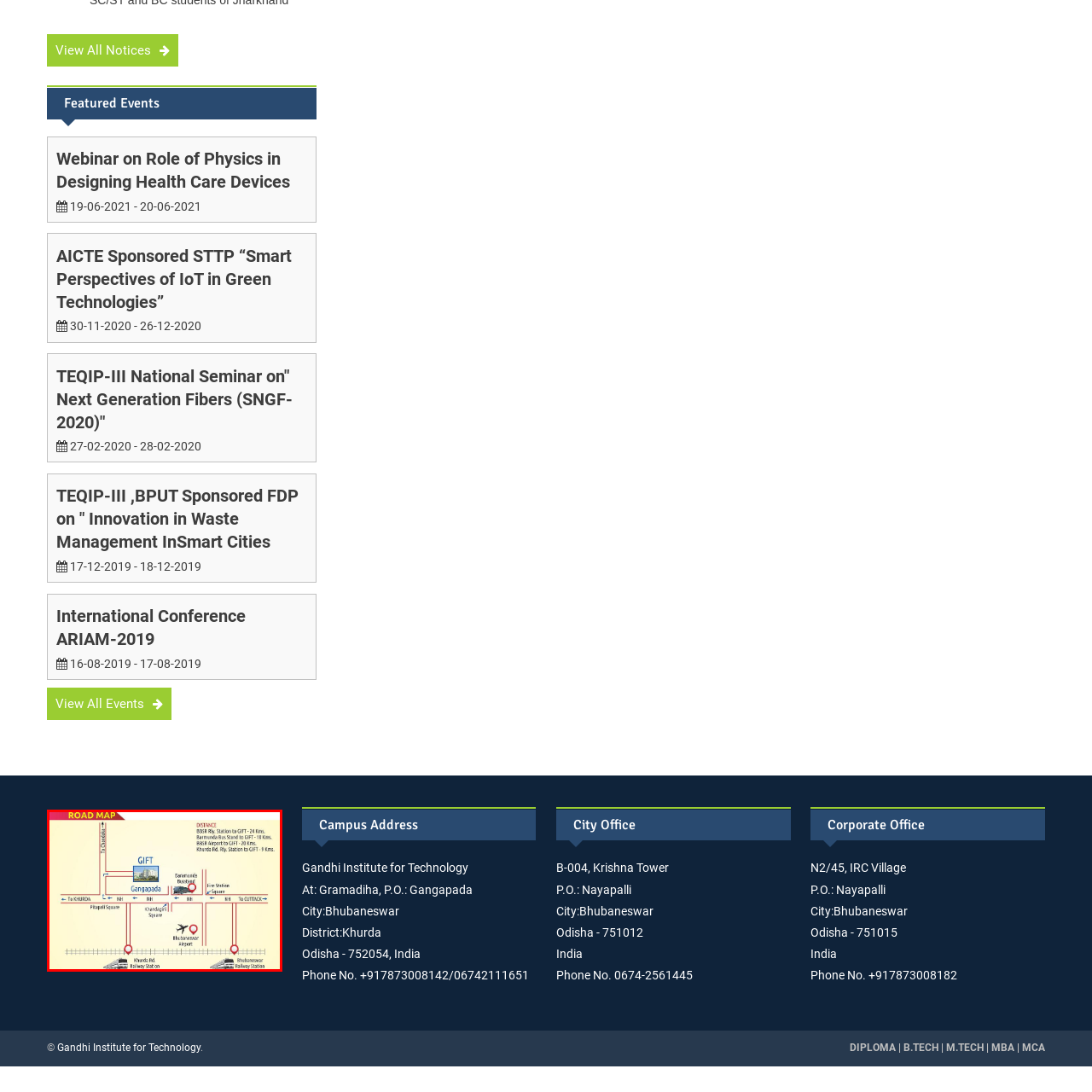Concentrate on the image inside the red frame and provide a detailed response to the subsequent question, utilizing the visual information from the image: 
What is the purpose of the visual layout?

The visual layout serves not only as a navigational aid for visitors but also showcases essential travel information to facilitate easy access to the institute, as stated in the caption.